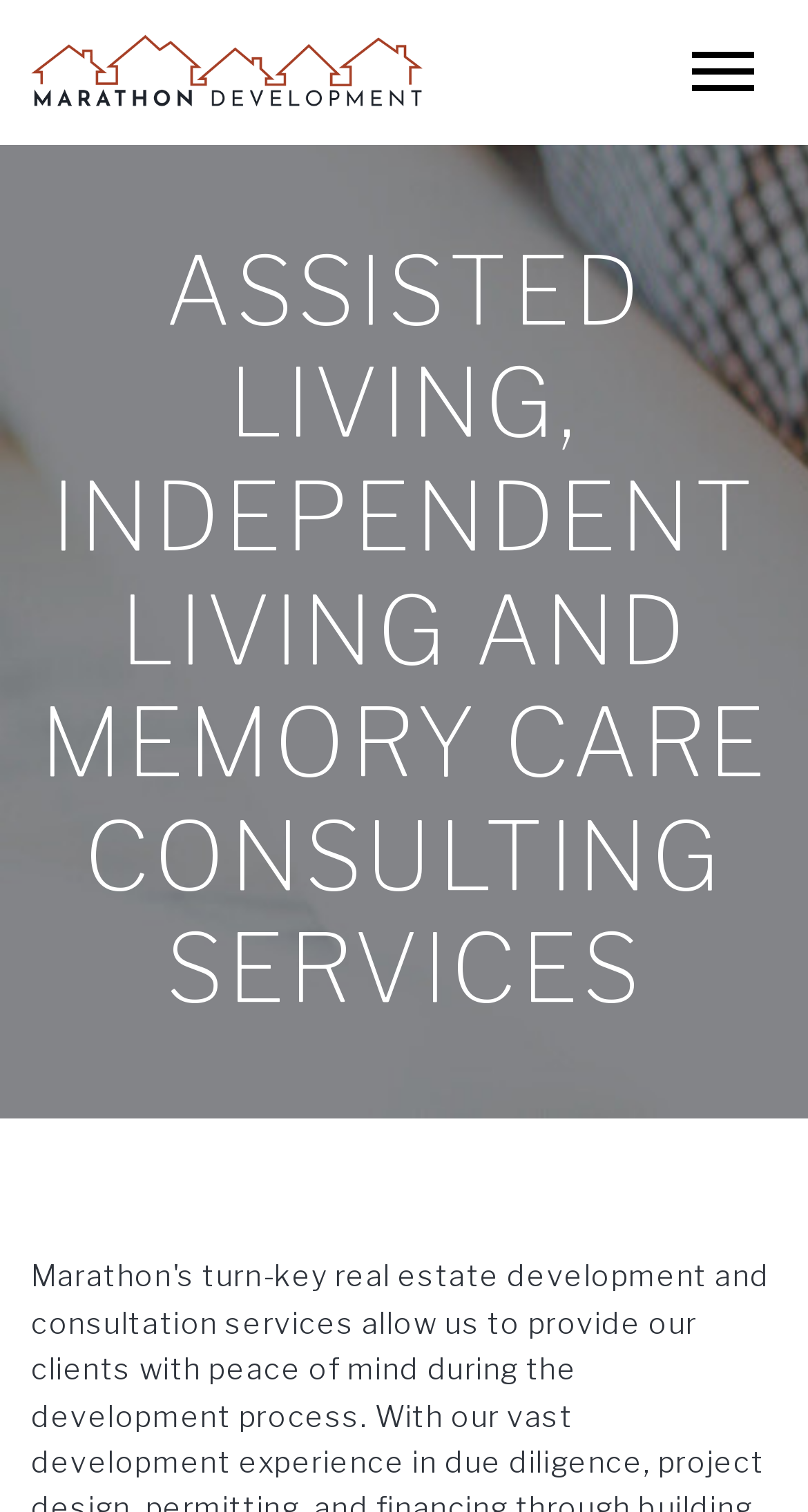What is the main focus of Marathon Development's consulting services?
From the details in the image, answer the question comprehensively.

The heading 'ASSISTED LIVING, INDEPENDENT LIVING AND MEMORY CARE CONSULTING SERVICES' and the overall structure of the webpage suggest that the main focus of Marathon Development's consulting services is senior housing.